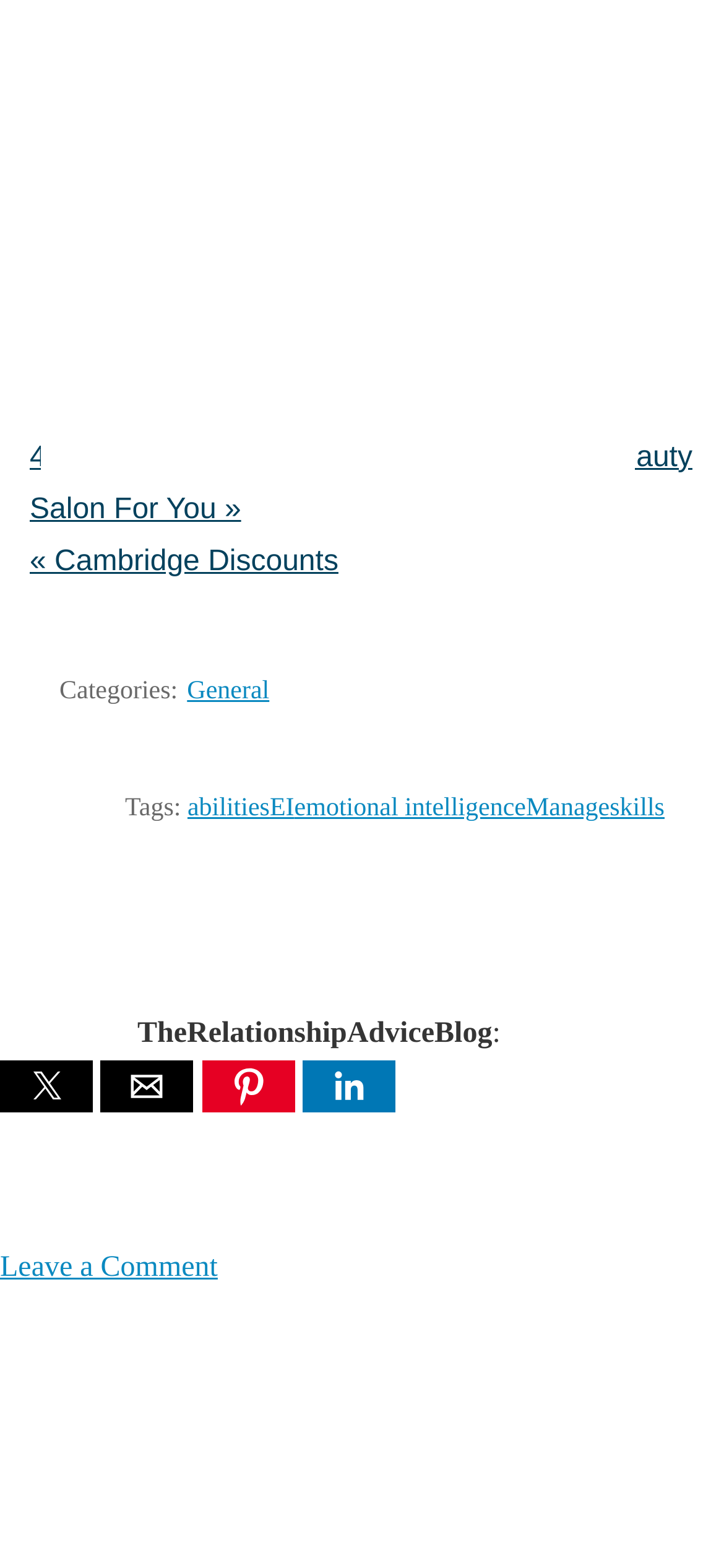Determine the bounding box for the described UI element: "Lorelei H.".

None